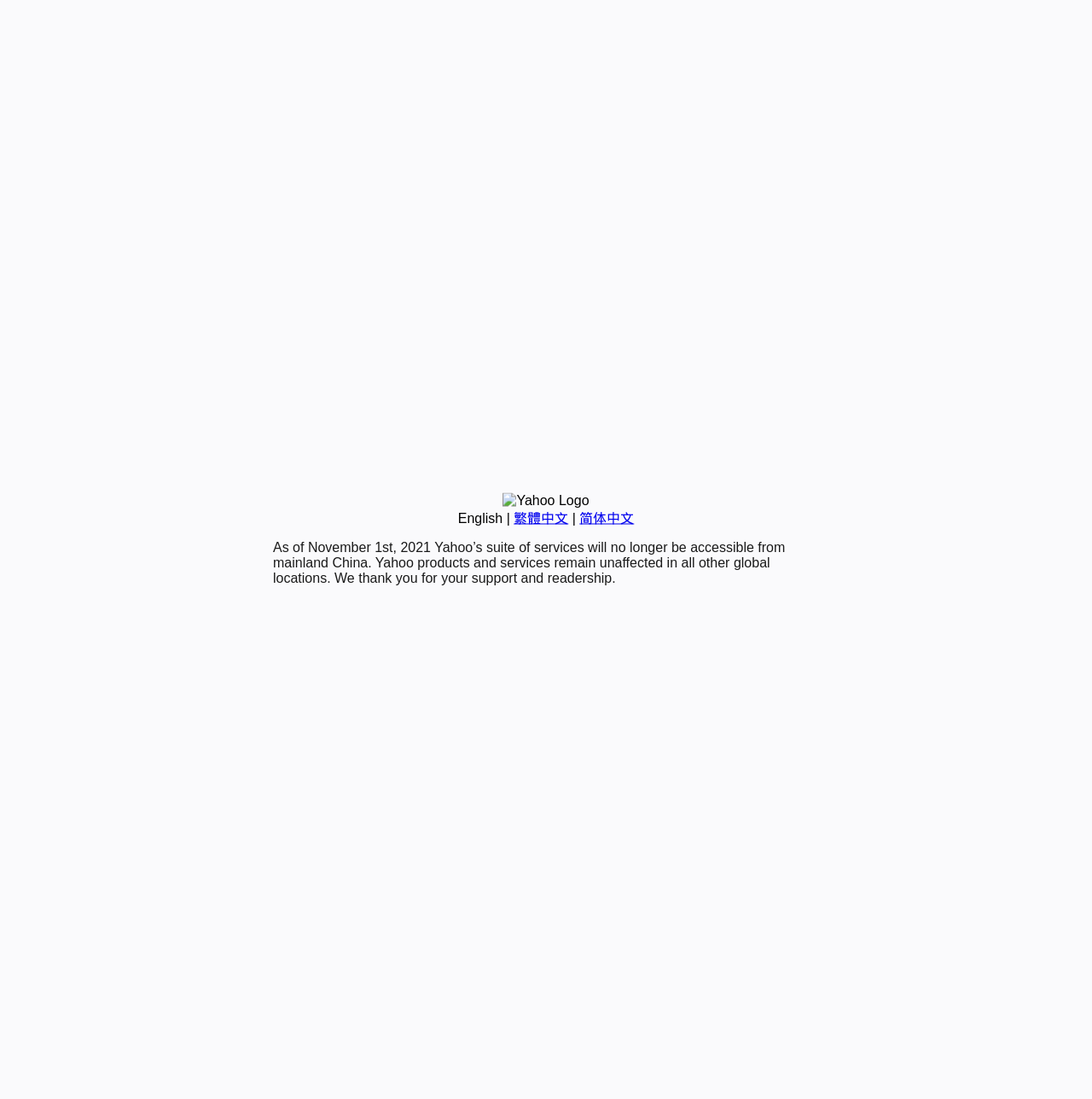Please predict the bounding box coordinates (top-left x, top-left y, bottom-right x, bottom-right y) for the UI element in the screenshot that fits the description: English

[0.419, 0.465, 0.46, 0.478]